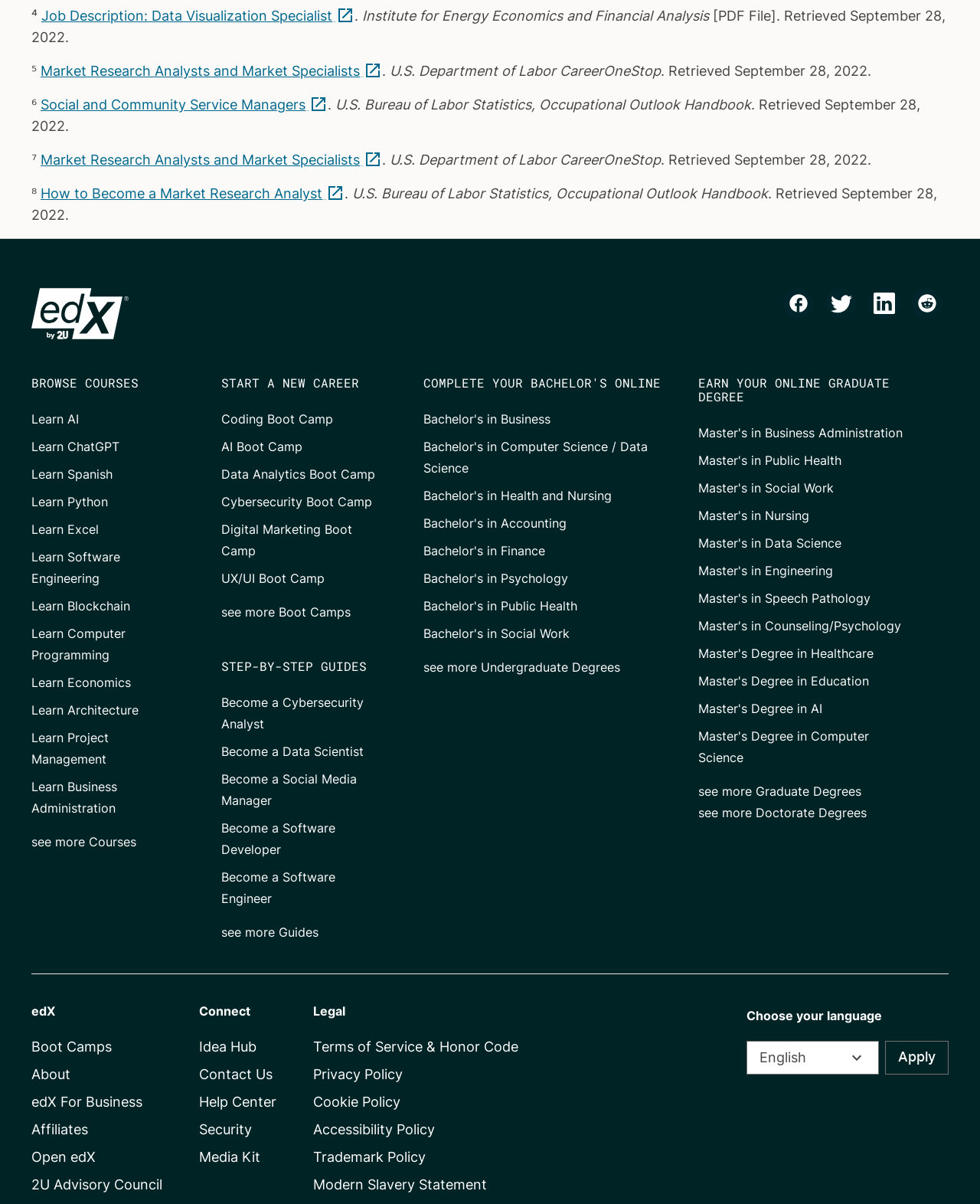Pinpoint the bounding box coordinates of the element to be clicked to execute the instruction: "Earn your online graduate degree".

[0.713, 0.313, 0.93, 0.335]